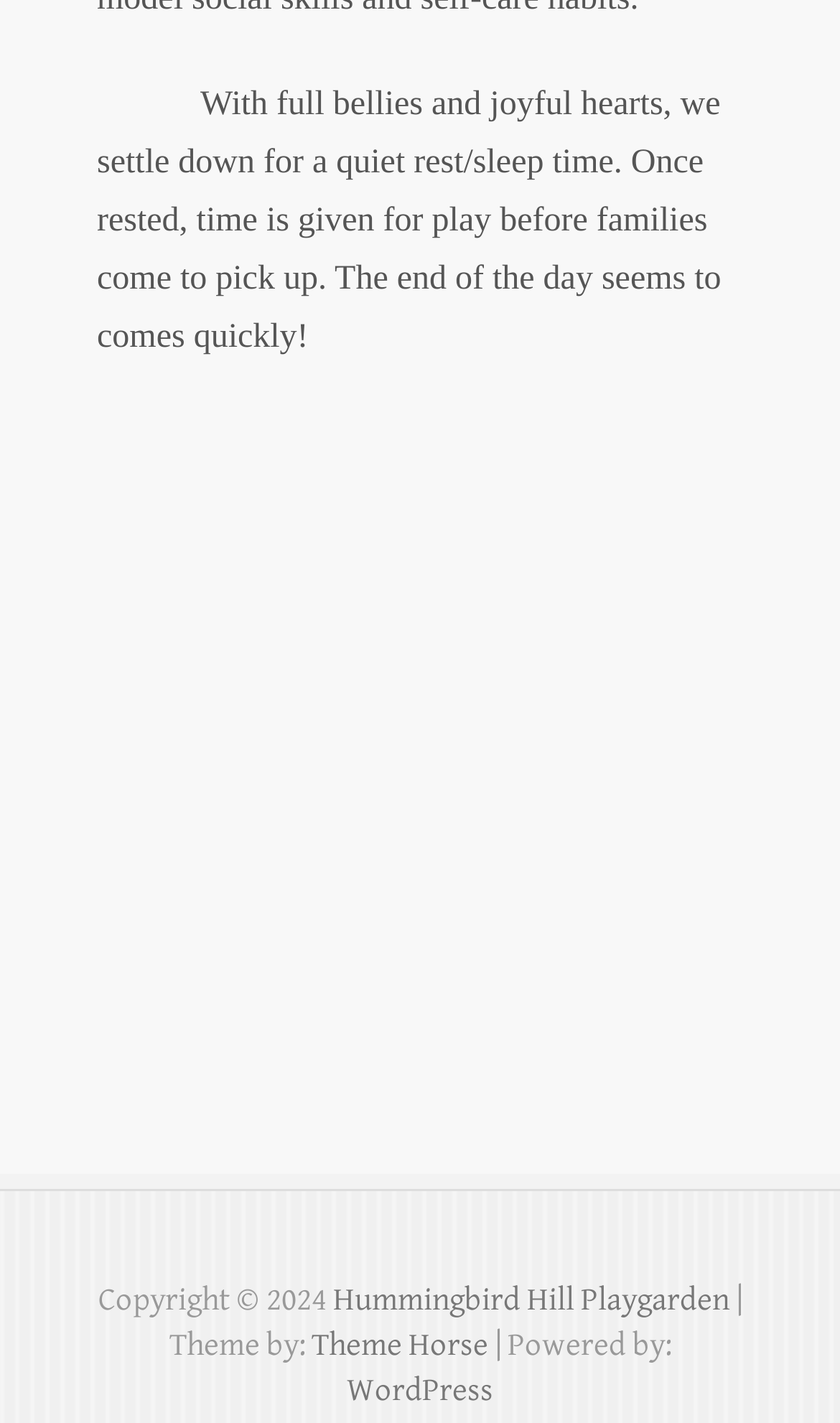What is the theme provider?
Please respond to the question with as much detail as possible.

The theme provider can be found in the link element with the text 'Theme Horse' which is located below the copyright information.